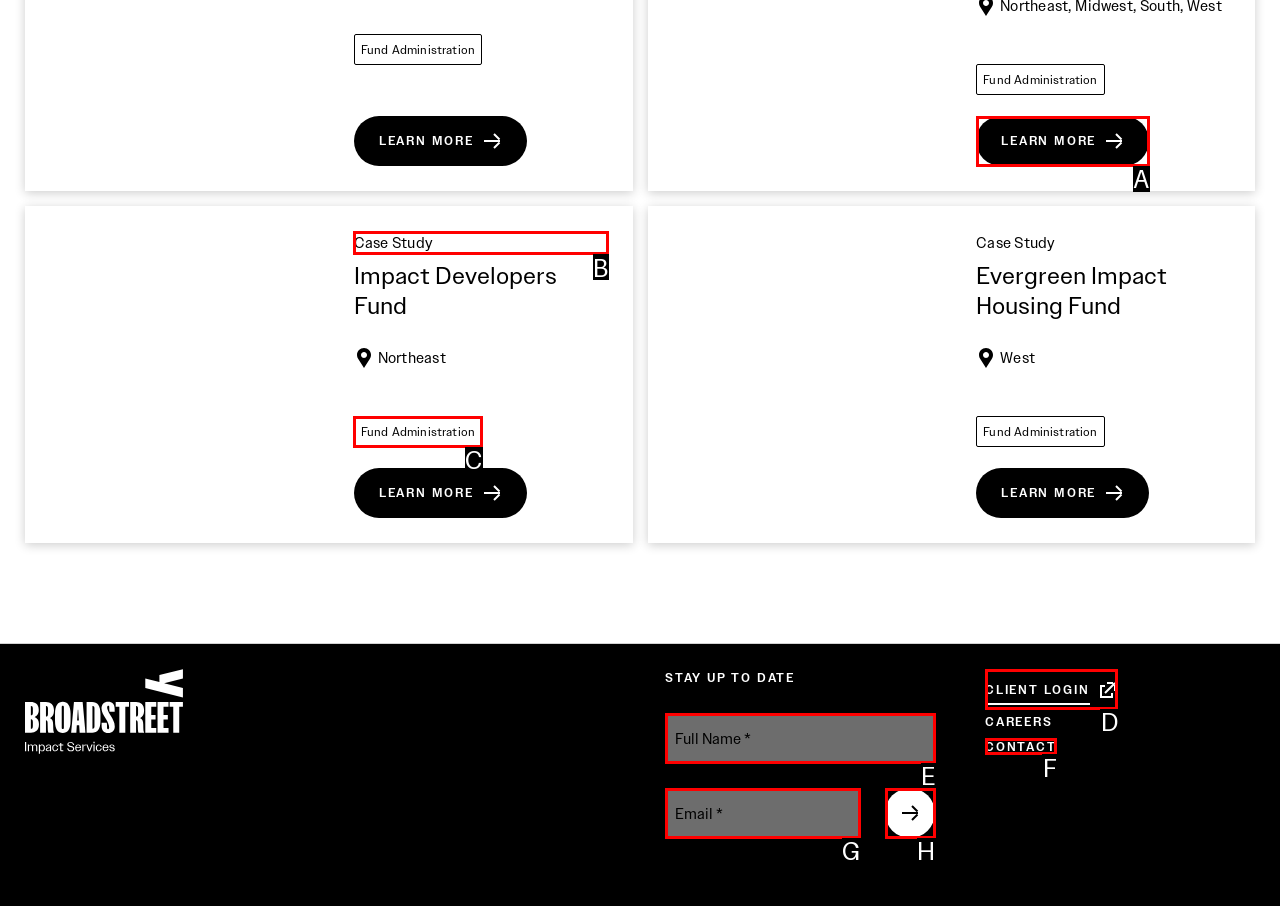For the task: Read the case study of Impact Developers Fund, specify the letter of the option that should be clicked. Answer with the letter only.

B